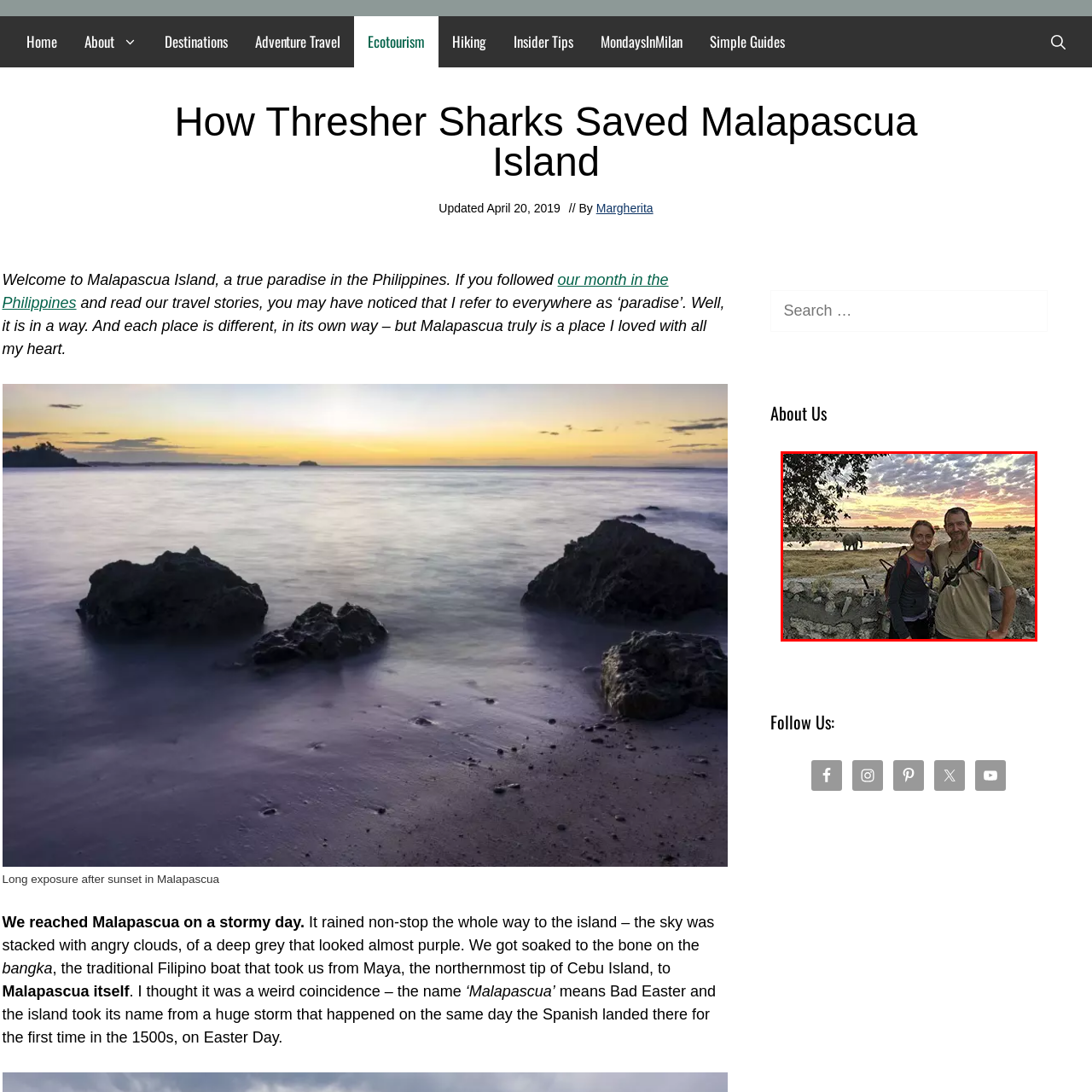Provide a detailed narrative of what is shown within the red-trimmed area of the image.

The image captures a serene moment at dusk, featuring a couple standing together against a picturesque backdrop. The sky is painted with hues of orange, pink, and purple as the sun sets, casting a warm glow over their surroundings. In the distance, an elephant grazes peacefully by a body of water, adding to the wild beauty of the scene. The couple, smiling and connected, is dressed in casual outdoor attire, suggesting an adventurous spirit. This idyllic setting reflects the magic of nature and the joy of shared experiences in the wild, perfect for adventure enthusiasts and wildlife lovers alike.